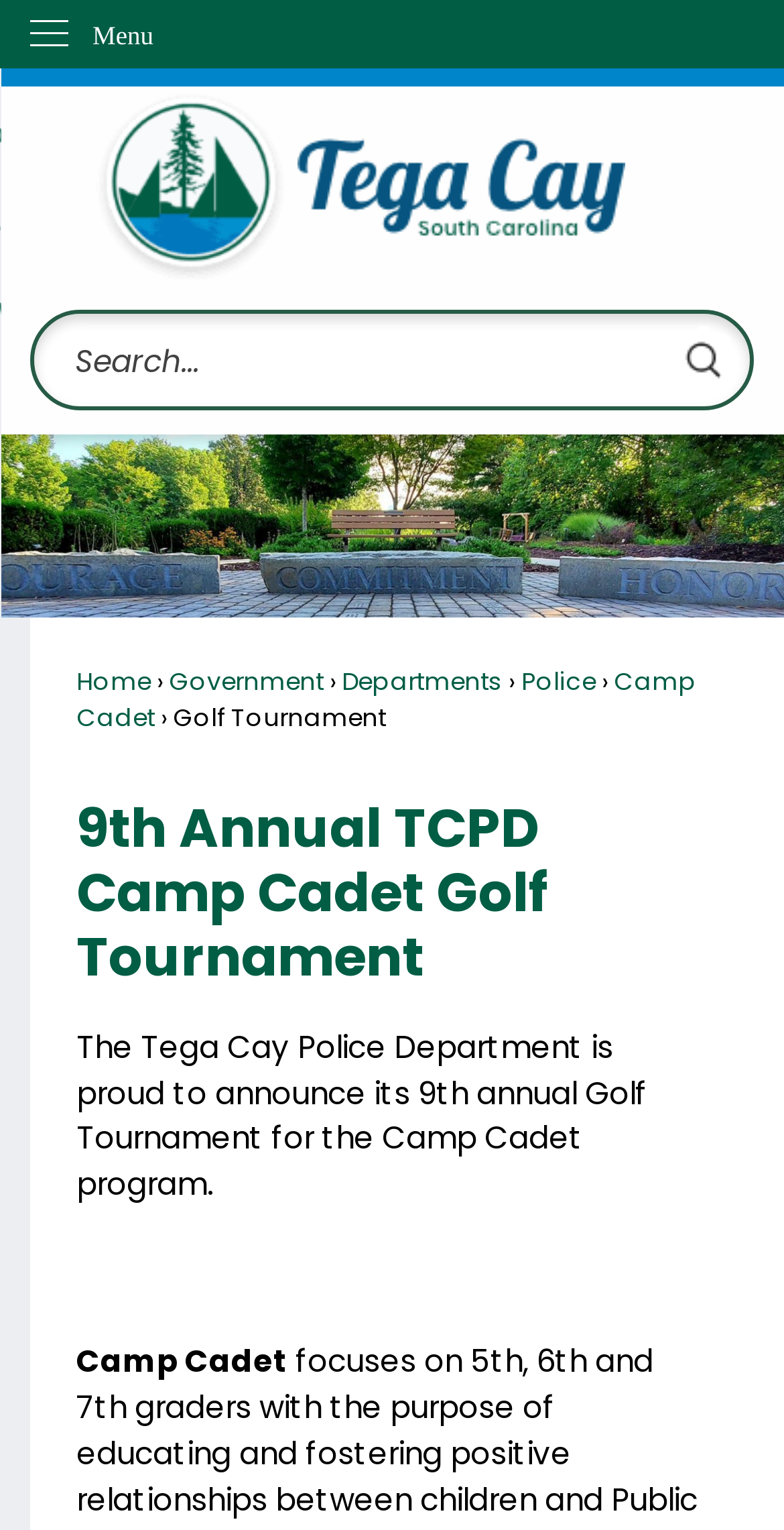Please provide the bounding box coordinates for the element that needs to be clicked to perform the instruction: "Skip to main content". The coordinates must consist of four float numbers between 0 and 1, formatted as [left, top, right, bottom].

[0.0, 0.0, 0.044, 0.023]